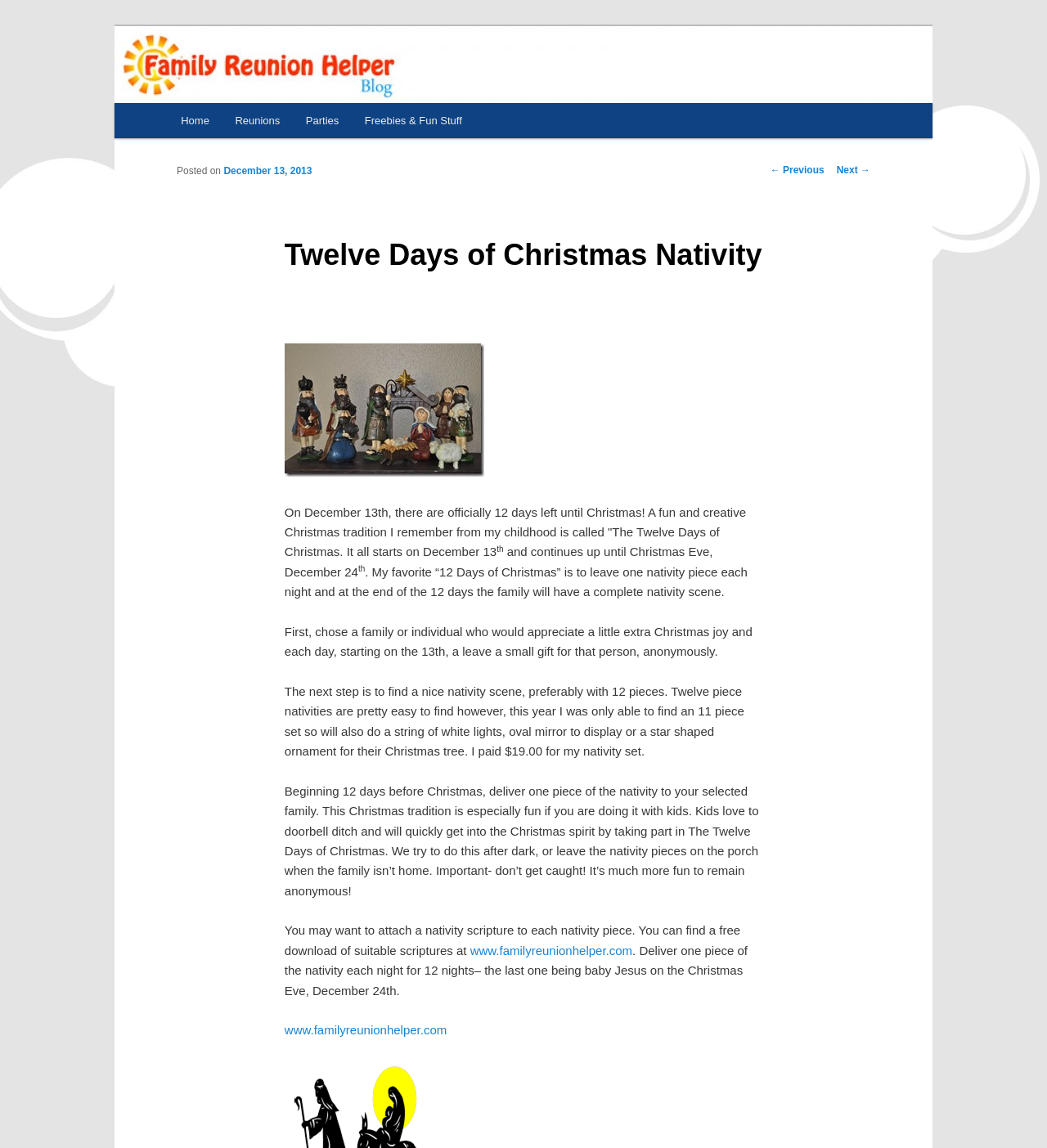What is the name of the website?
Relying on the image, give a concise answer in one word or a brief phrase.

Family Reunion Helper